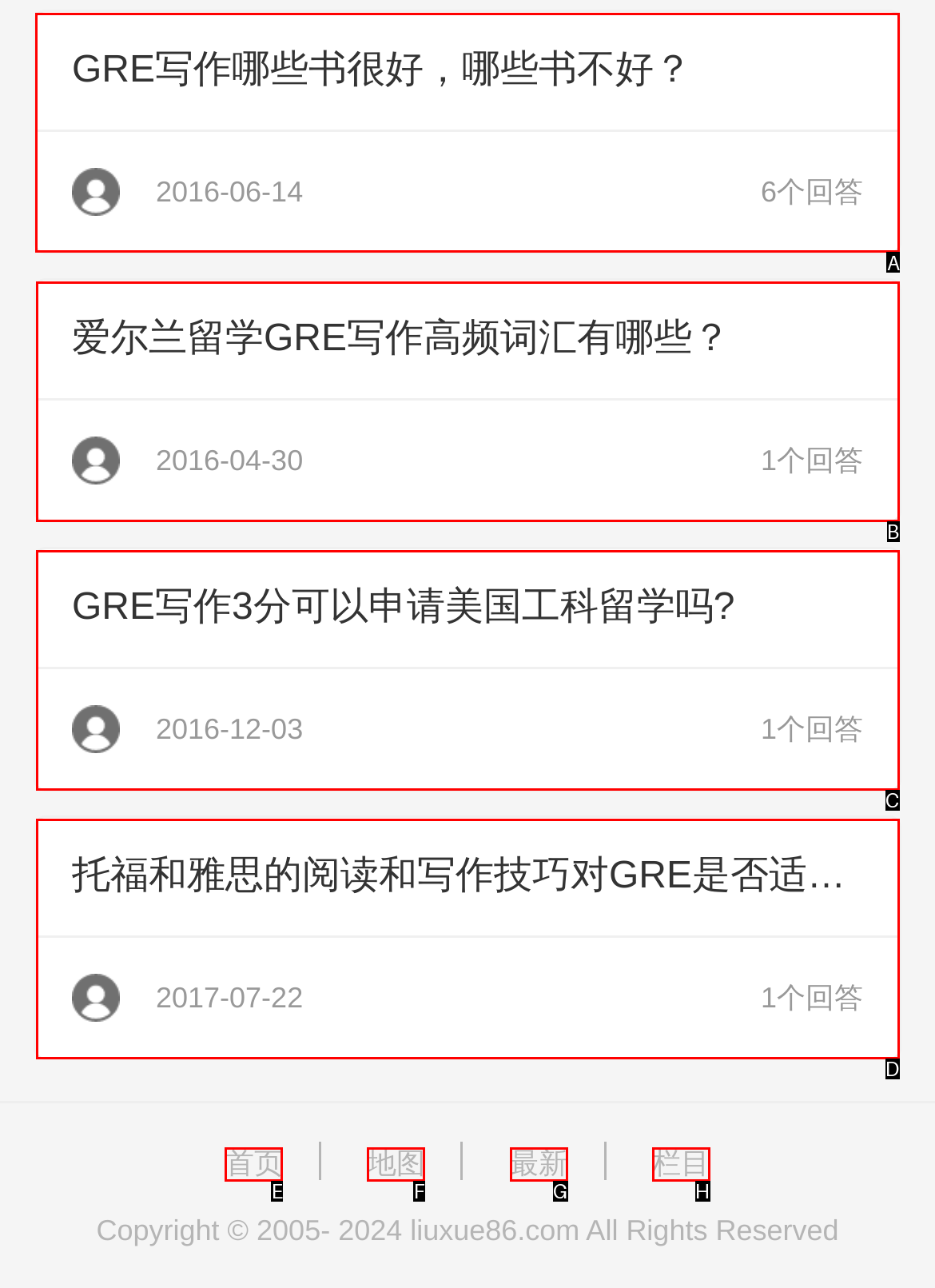Identify the HTML element that should be clicked to accomplish the task: view the article about GRE writing
Provide the option's letter from the given choices.

A